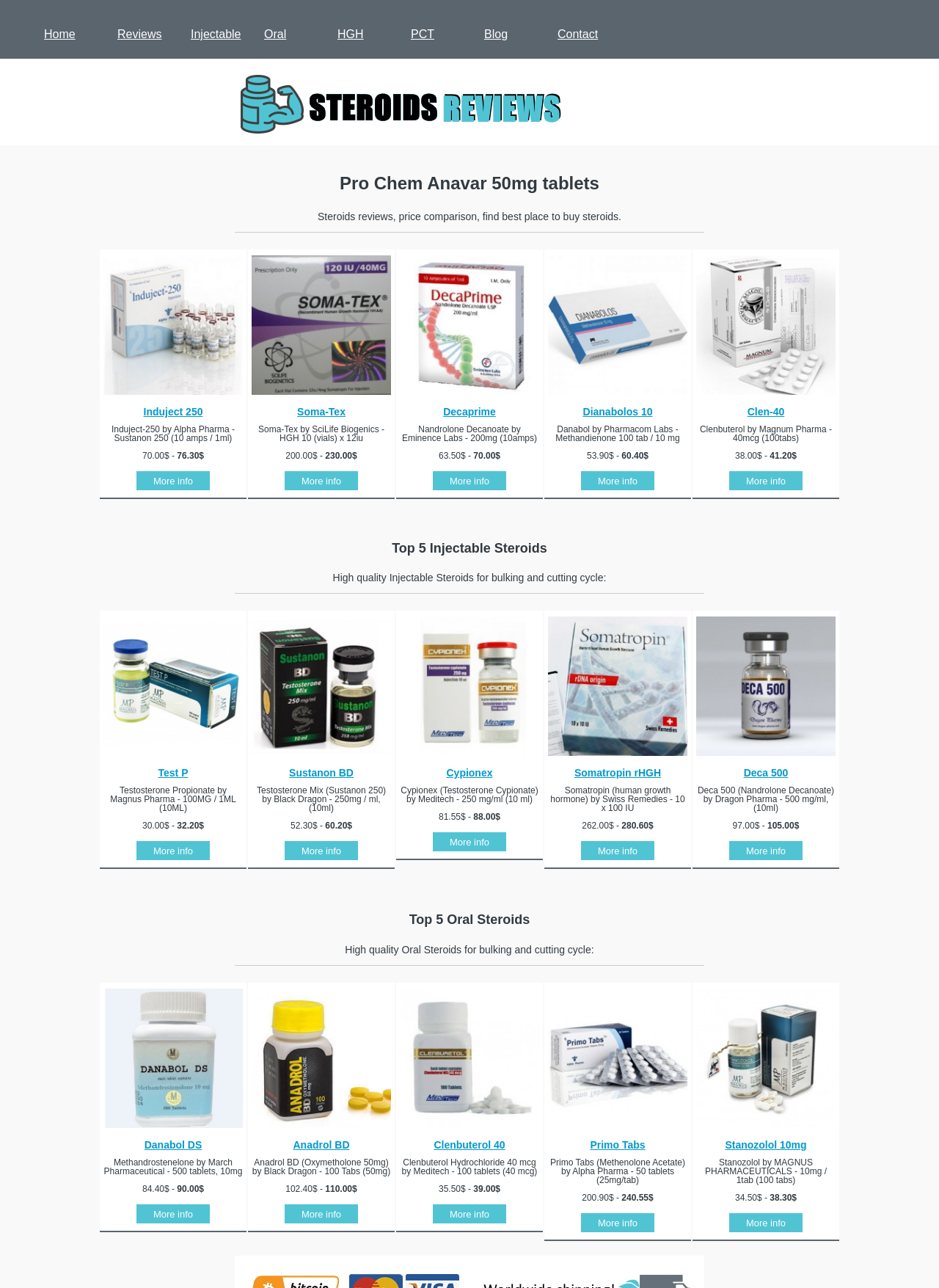Find and indicate the bounding box coordinates of the region you should select to follow the given instruction: "View Pro Chem Anavar 50mg tablets details".

[0.25, 0.135, 0.75, 0.151]